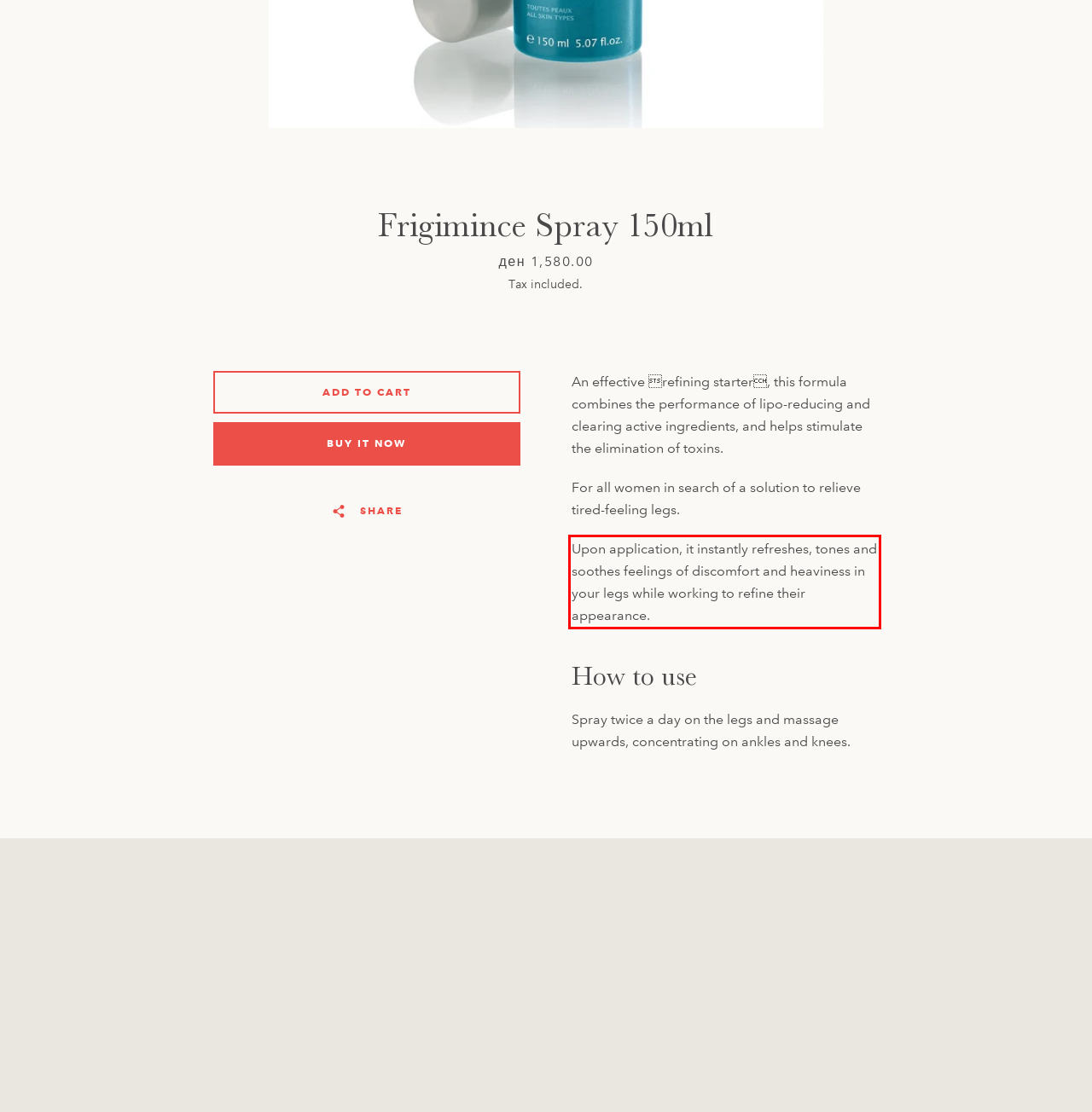Please take the screenshot of the webpage, find the red bounding box, and generate the text content that is within this red bounding box.

Upon application, it instantly refreshes, tones and soothes feelings of discomfort and heaviness in your legs while working to refine their appearance.